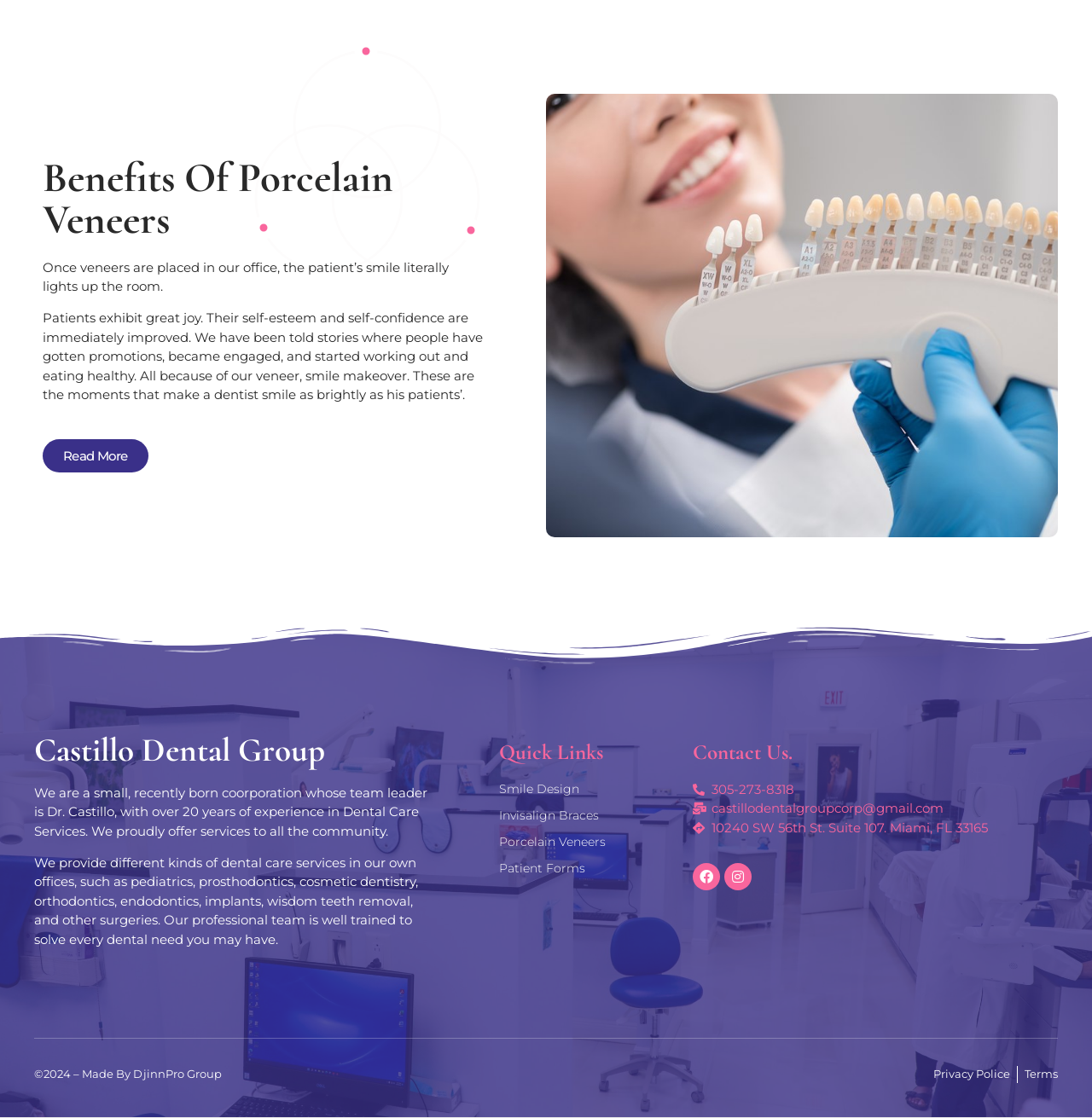Identify the bounding box coordinates of the area that should be clicked in order to complete the given instruction: "Go to Home". The bounding box coordinates should be four float numbers between 0 and 1, i.e., [left, top, right, bottom].

None